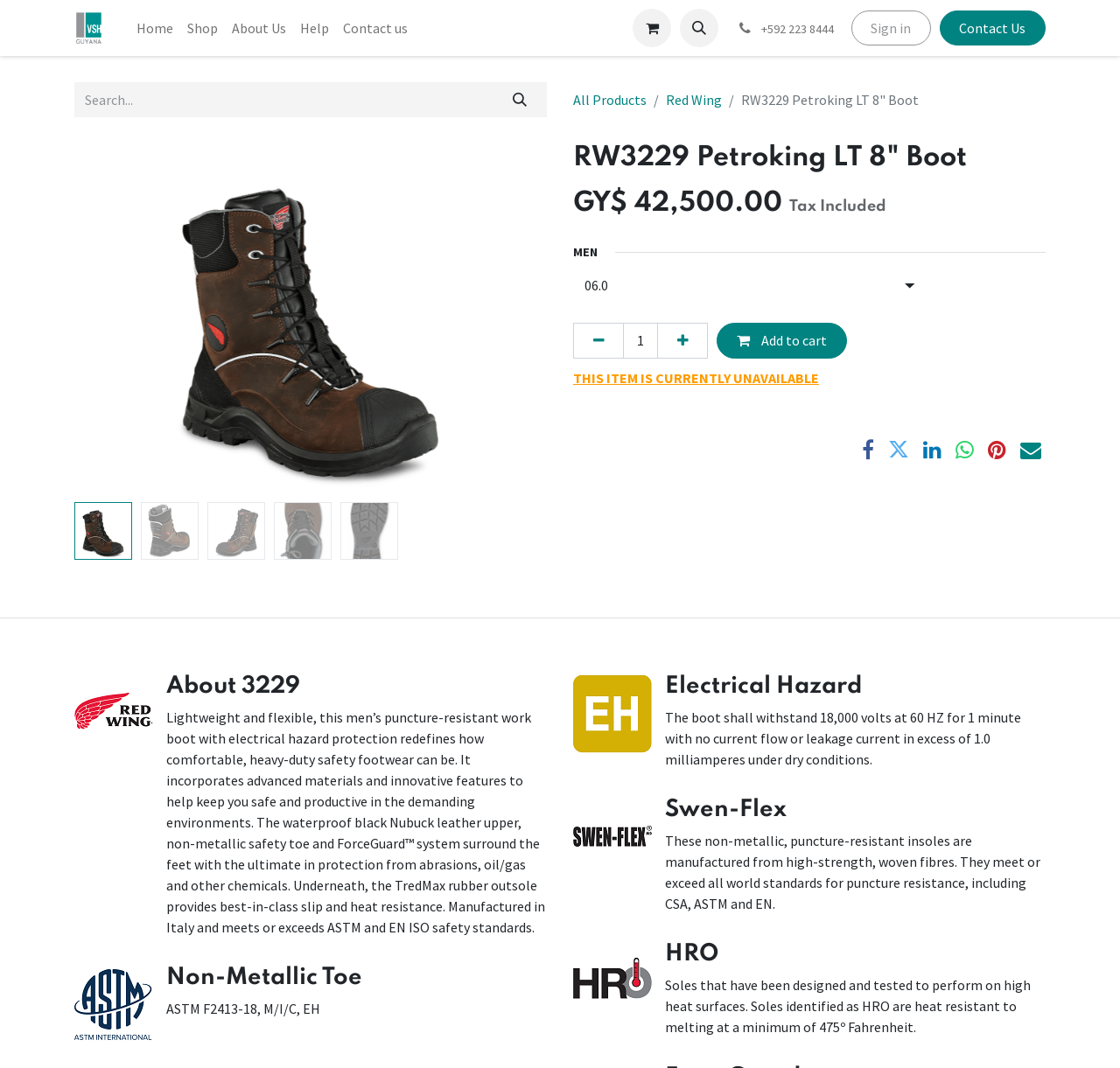Given the description of the UI element: "aria-label="Add one" title="Add one"", predict the bounding box coordinates in the form of [left, top, right, bottom], with each value being a float between 0 and 1.

[0.587, 0.302, 0.632, 0.335]